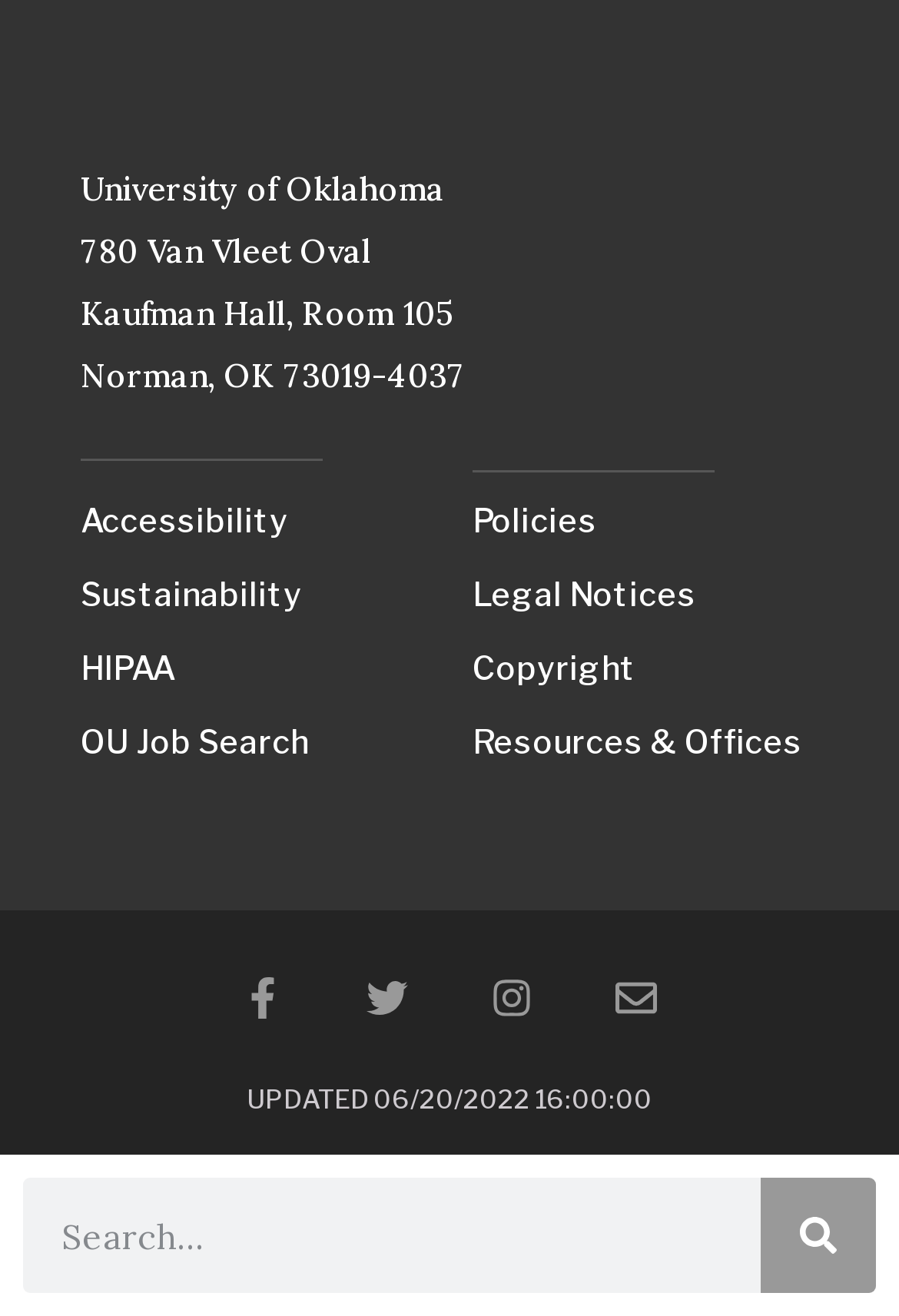Locate the bounding box coordinates of the element that should be clicked to execute the following instruction: "Click the Accessibility link".

[0.09, 0.371, 0.474, 0.419]